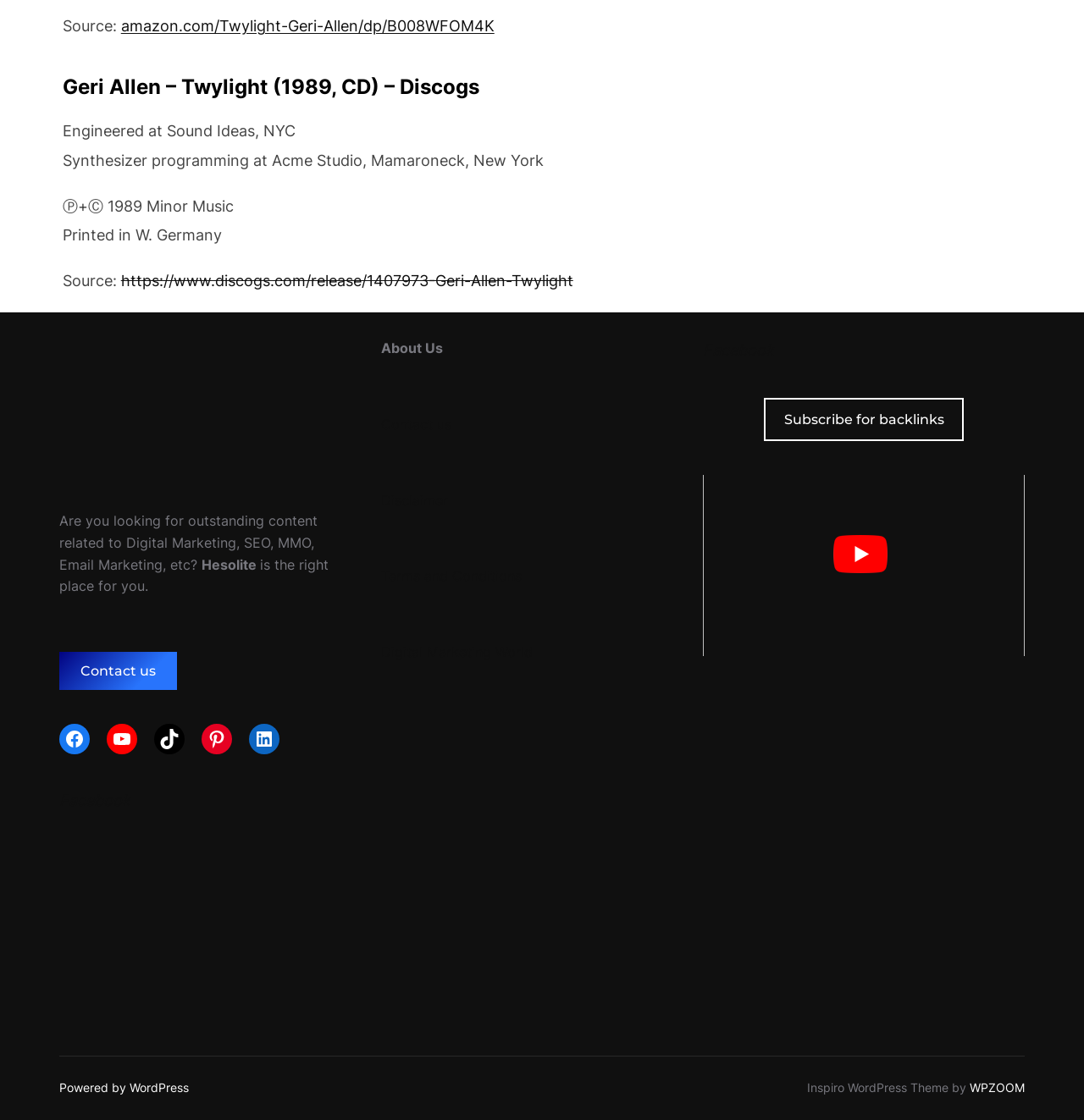What is the album title?
Based on the image, give a concise answer in the form of a single word or short phrase.

Twylight